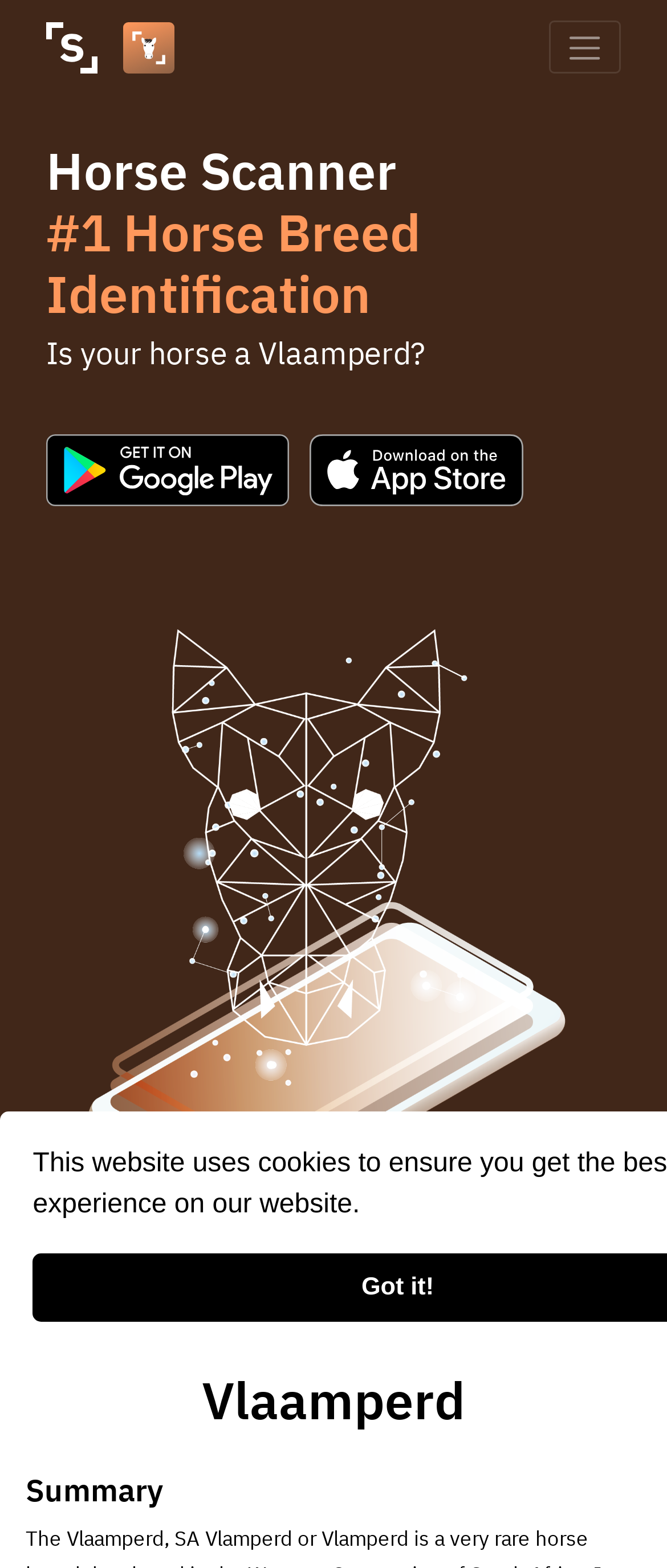What is the name of the horse breed? Based on the image, give a response in one word or a short phrase.

Vlaamperd